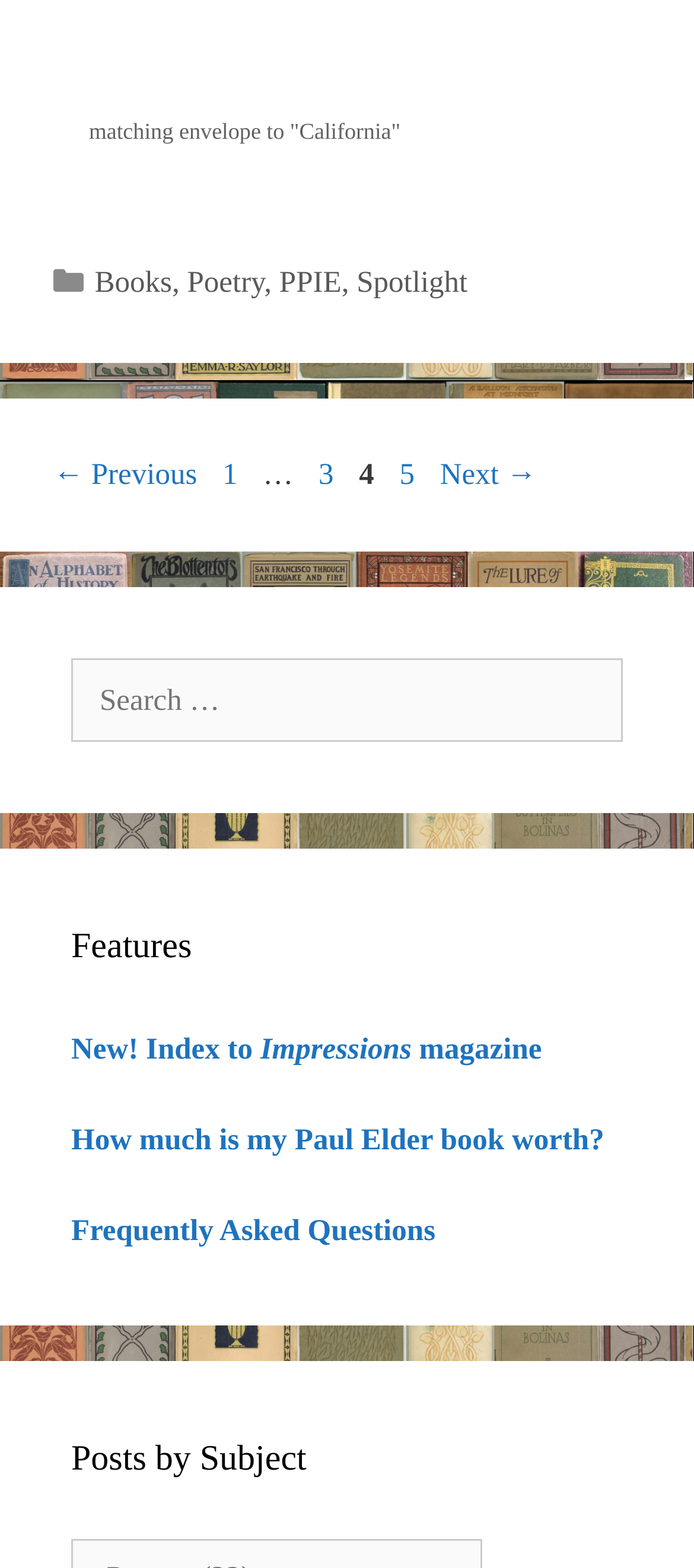Predict the bounding box of the UI element based on the description: "alt="Best Practice in Human Resources"". The coordinates should be four float numbers between 0 and 1, formatted as [left, top, right, bottom].

None